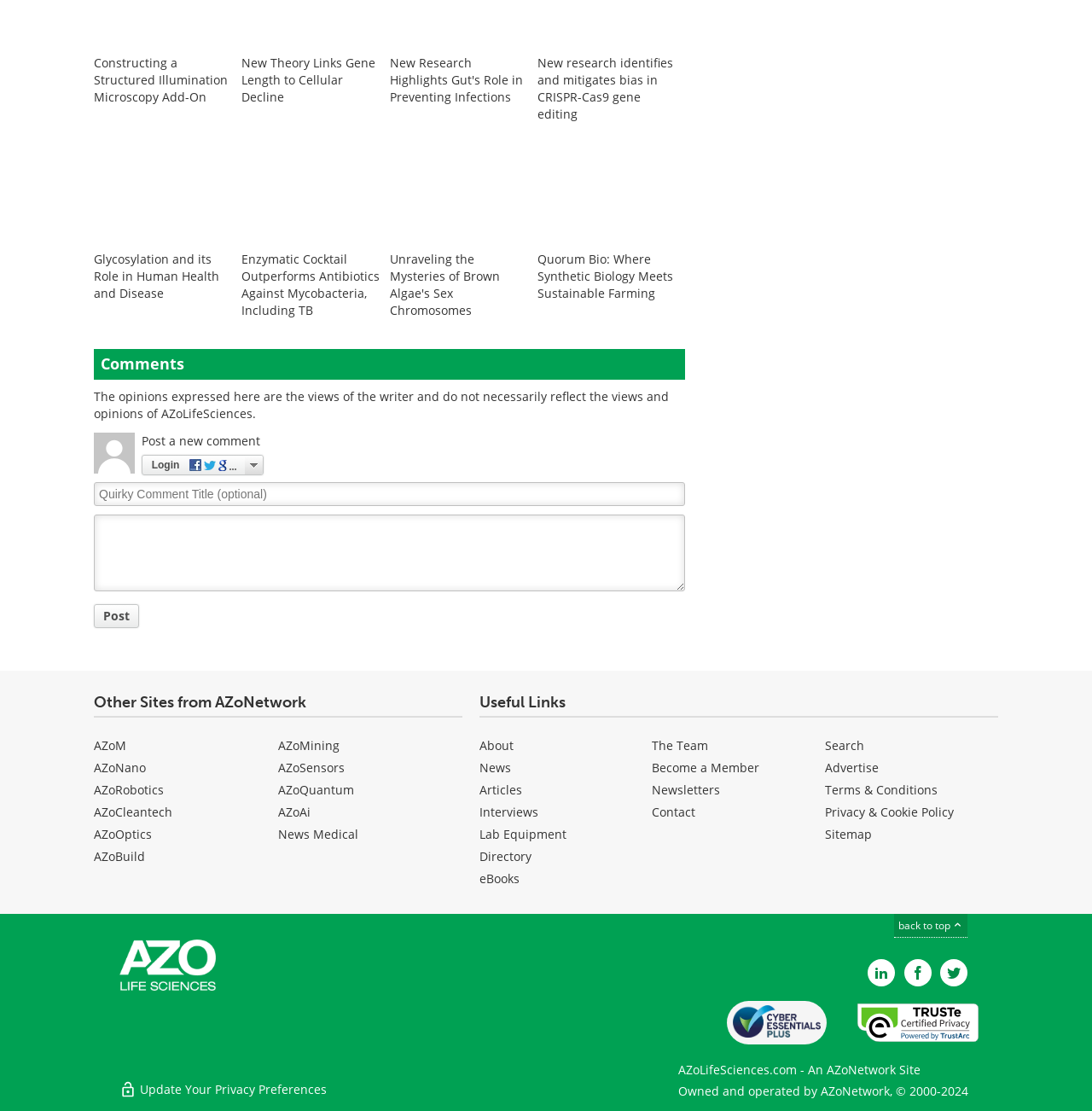Please answer the following question using a single word or phrase: 
What is the text of the heading above the 'Useful Links' section?

Other Sites from AZoNetwork